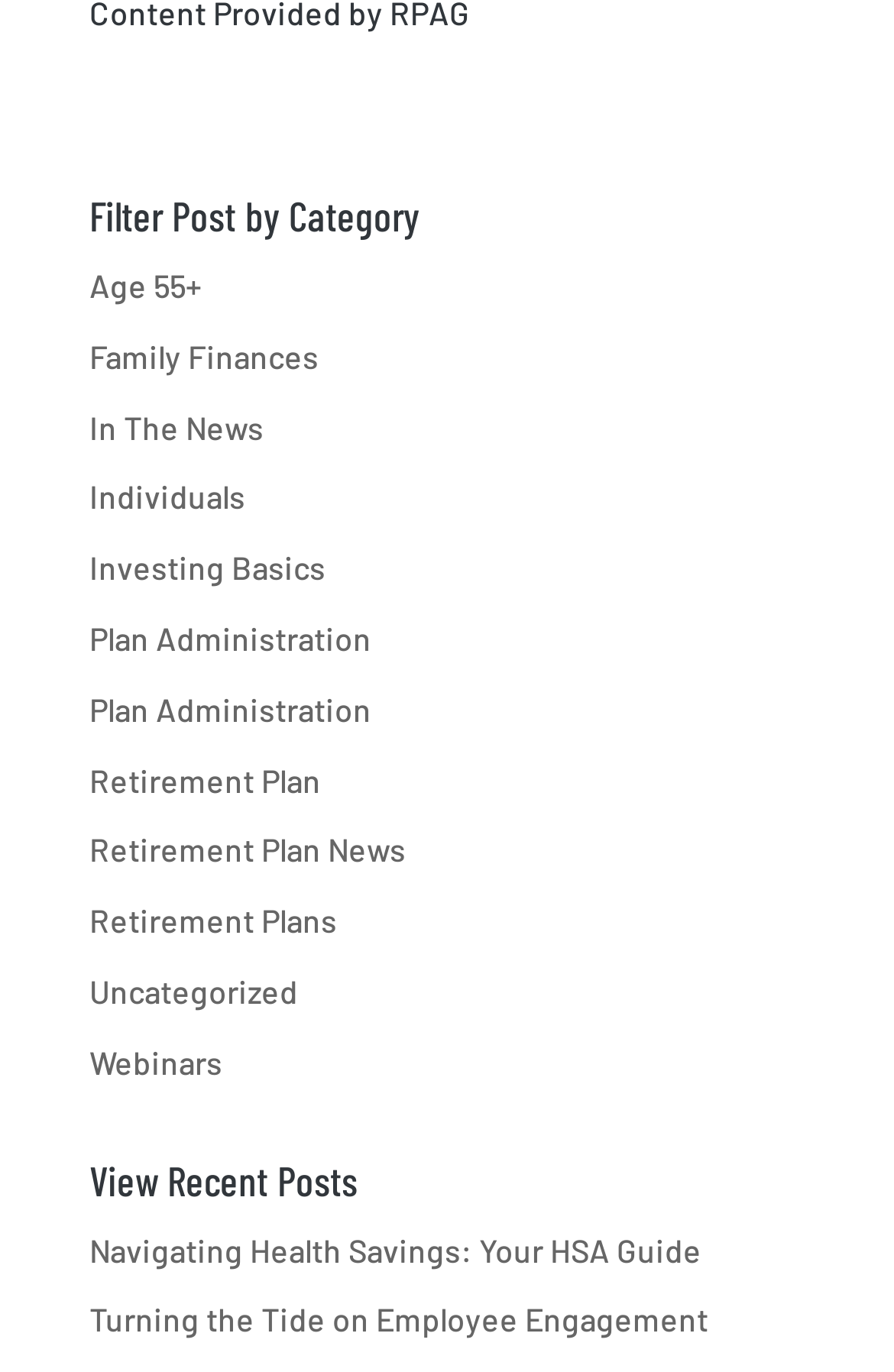Is there a category for retirement plans?
Please answer the question with as much detail as possible using the screenshot.

There are multiple links related to retirement plans, such as 'Retirement Plan', 'Retirement Plan News', and 'Retirement Plans', indicating that there is a category for retirement plans.